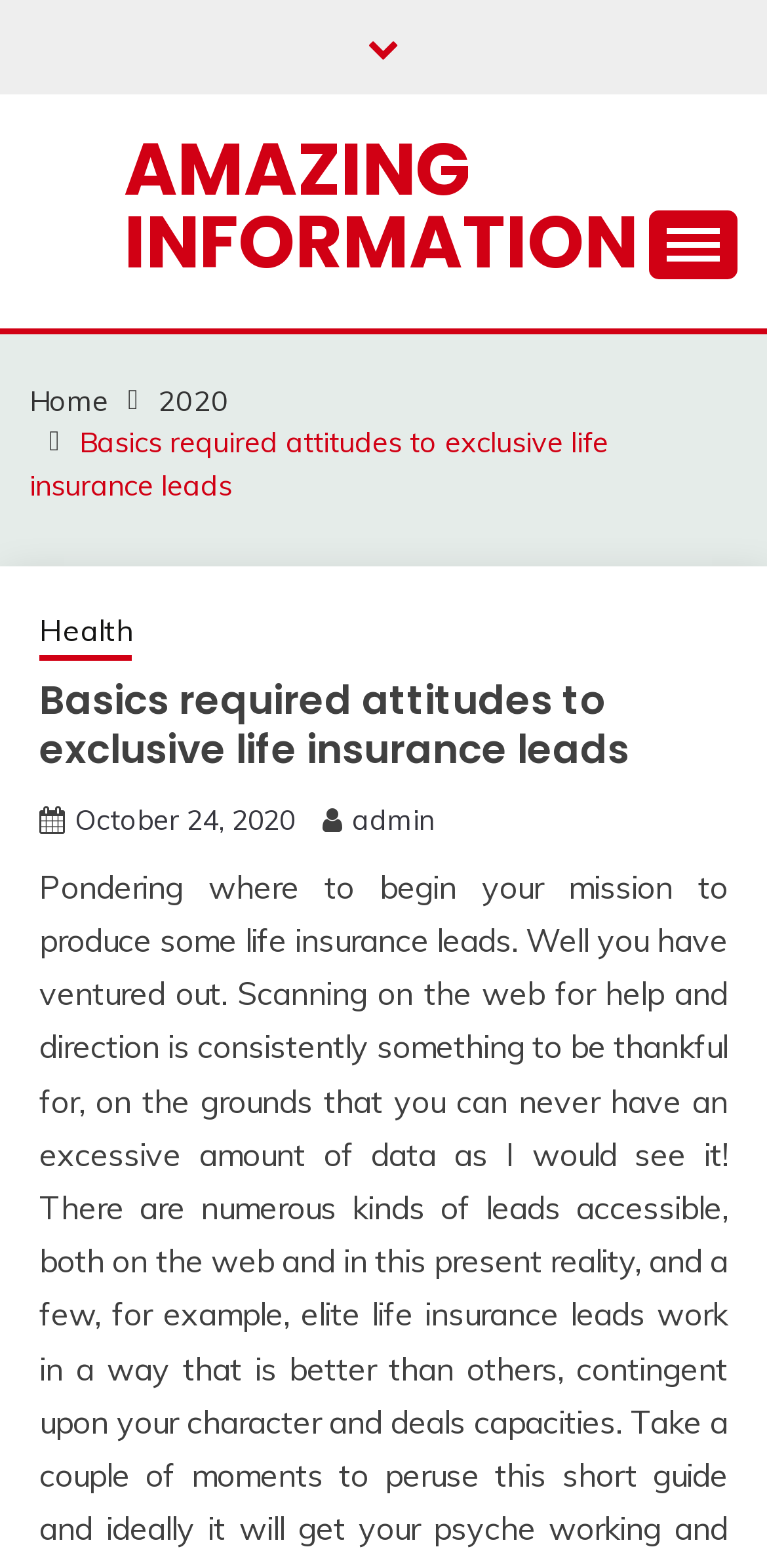Based on the element description October 24, 2020October 24, 2020, identify the bounding box of the UI element in the given webpage screenshot. The coordinates should be in the format (top-left x, top-left y, bottom-right x, bottom-right y) and must be between 0 and 1.

[0.097, 0.512, 0.385, 0.534]